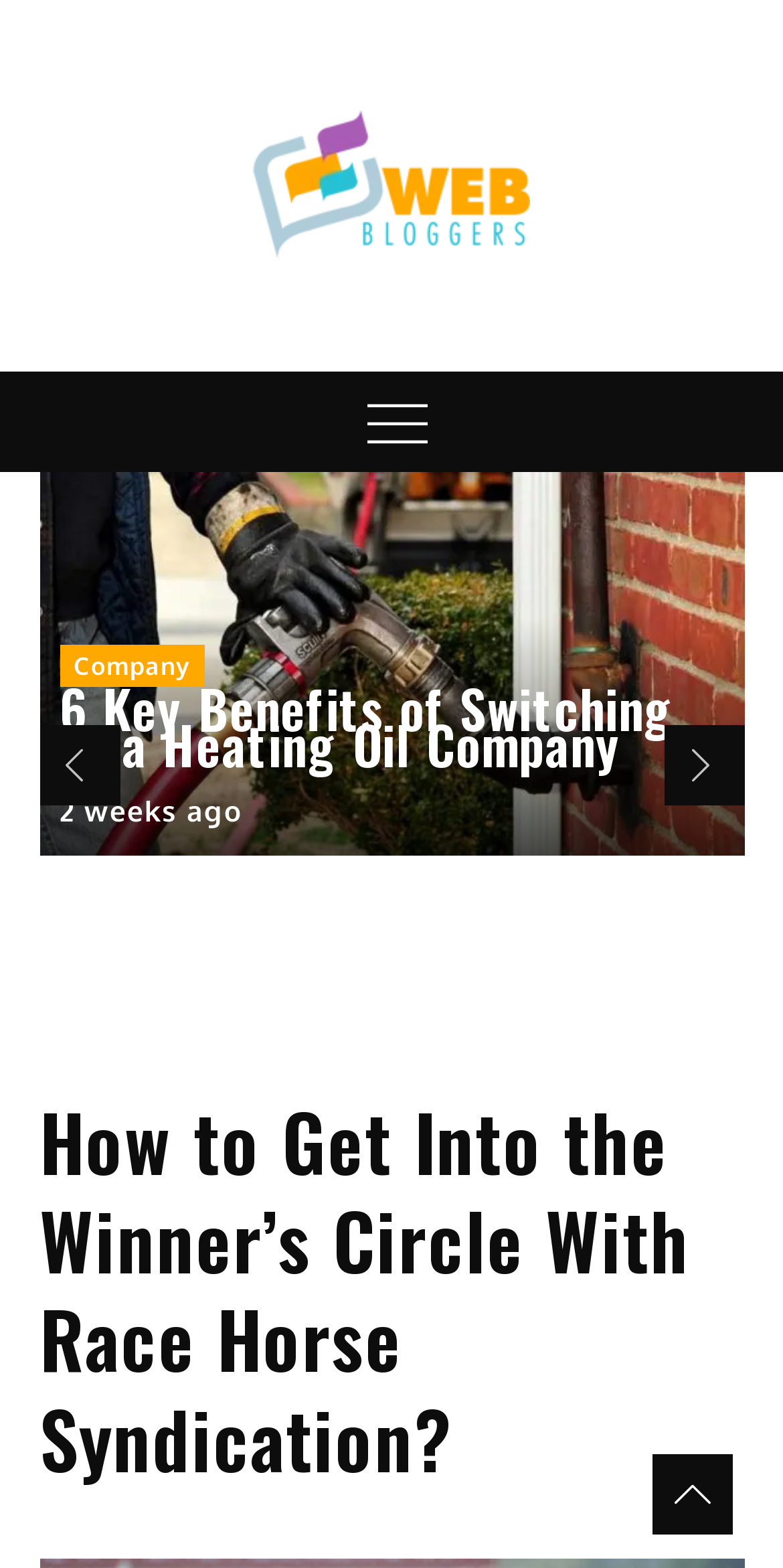Locate the bounding box coordinates of the region to be clicked to comply with the following instruction: "Click 'Previous'". The coordinates must be four float numbers between 0 and 1, in the form [left, top, right, bottom].

[0.05, 0.463, 0.153, 0.514]